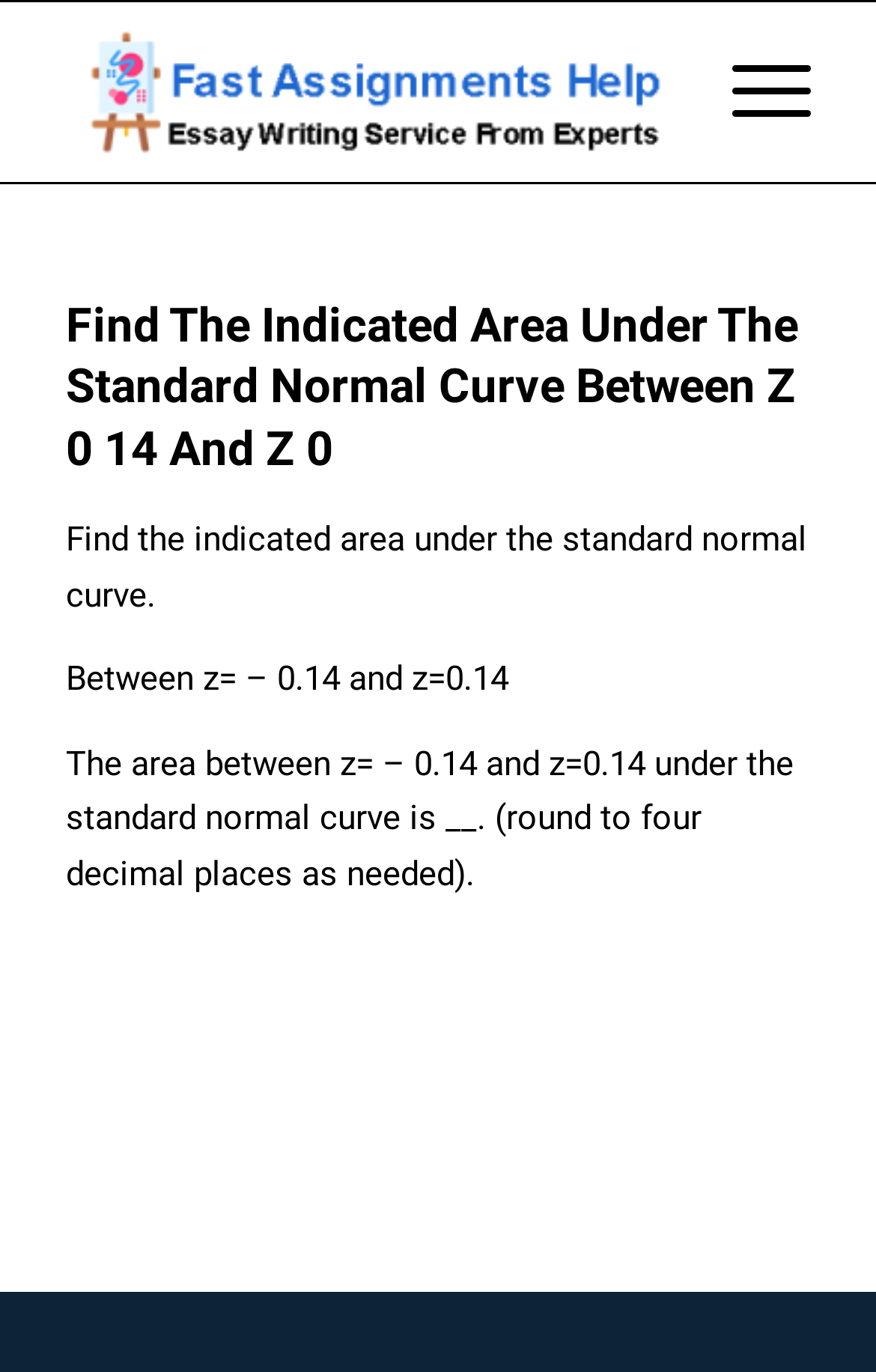Is the problem related to statistics?
Give a detailed and exhaustive answer to the question.

Based on the content of the problem, I can infer that the problem is related to statistics, as it involves finding the area under the standard normal curve, which is a statistical concept.